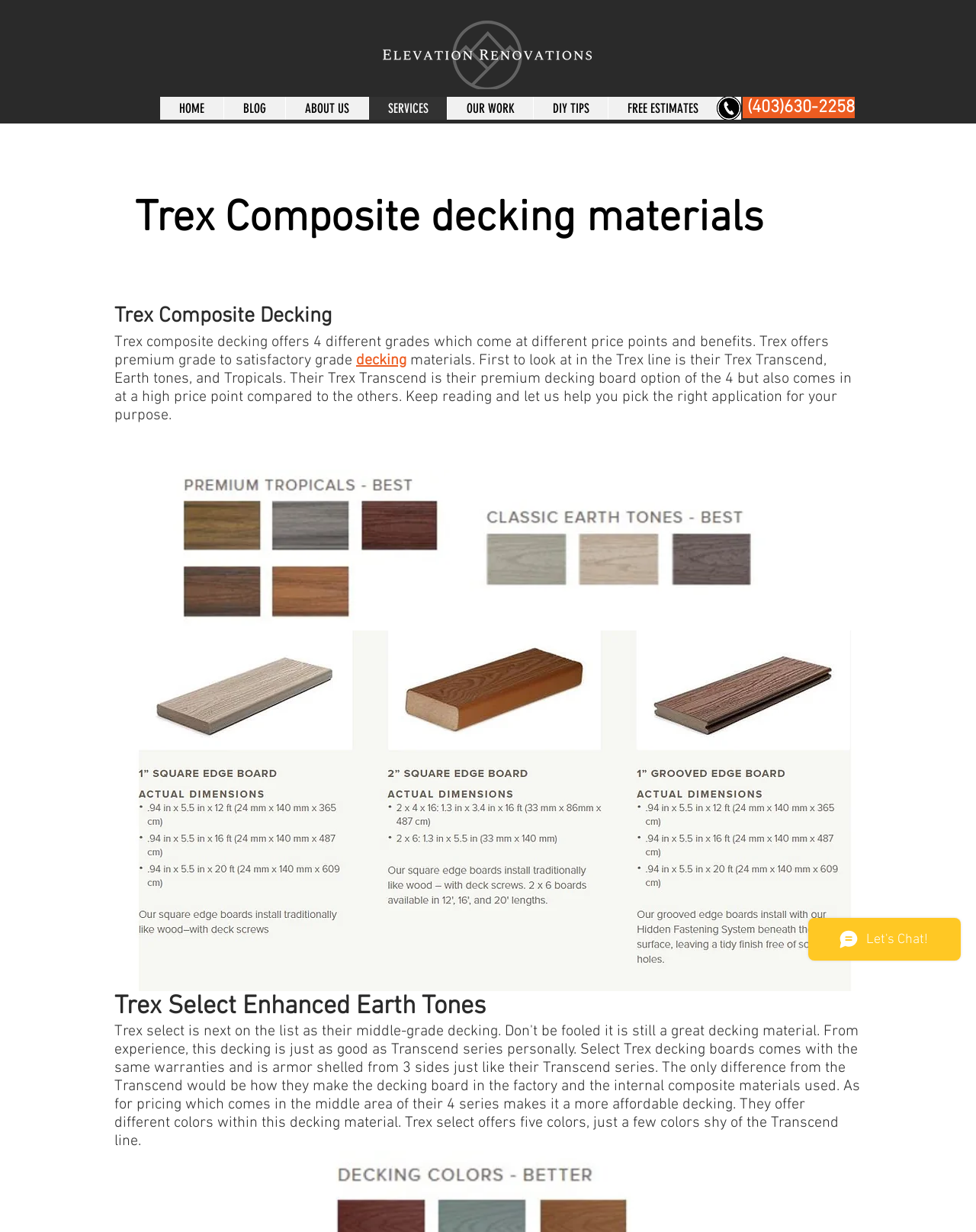Pinpoint the bounding box coordinates of the area that should be clicked to complete the following instruction: "Click the HOME link". The coordinates must be given as four float numbers between 0 and 1, i.e., [left, top, right, bottom].

[0.164, 0.079, 0.229, 0.097]